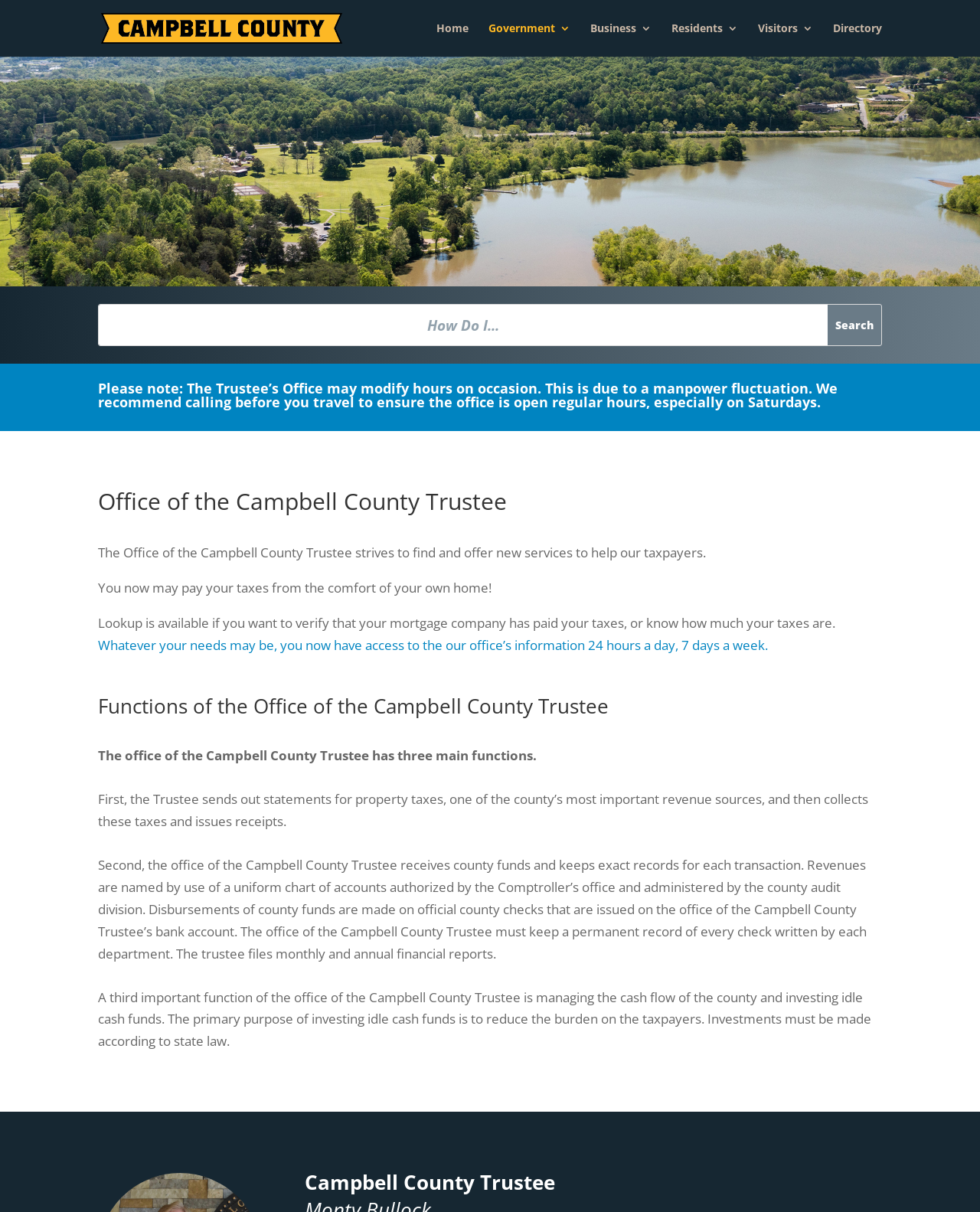Identify the bounding box coordinates of the specific part of the webpage to click to complete this instruction: "Search for something".

[0.101, 0.251, 0.899, 0.285]